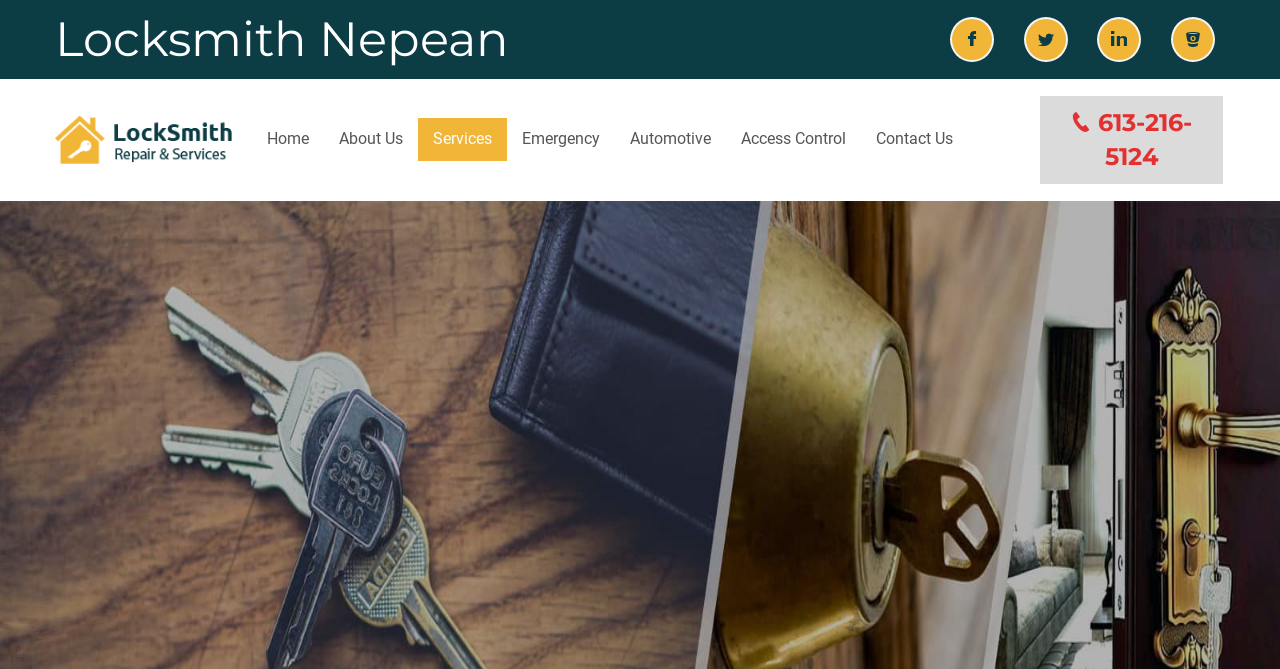What is the last link in the navigation menu?
Kindly answer the question with as much detail as you can.

I looked at the navigation menu and found the last link, which is 'Contact Us'. This link is likely used to get in touch with the locksmith company.